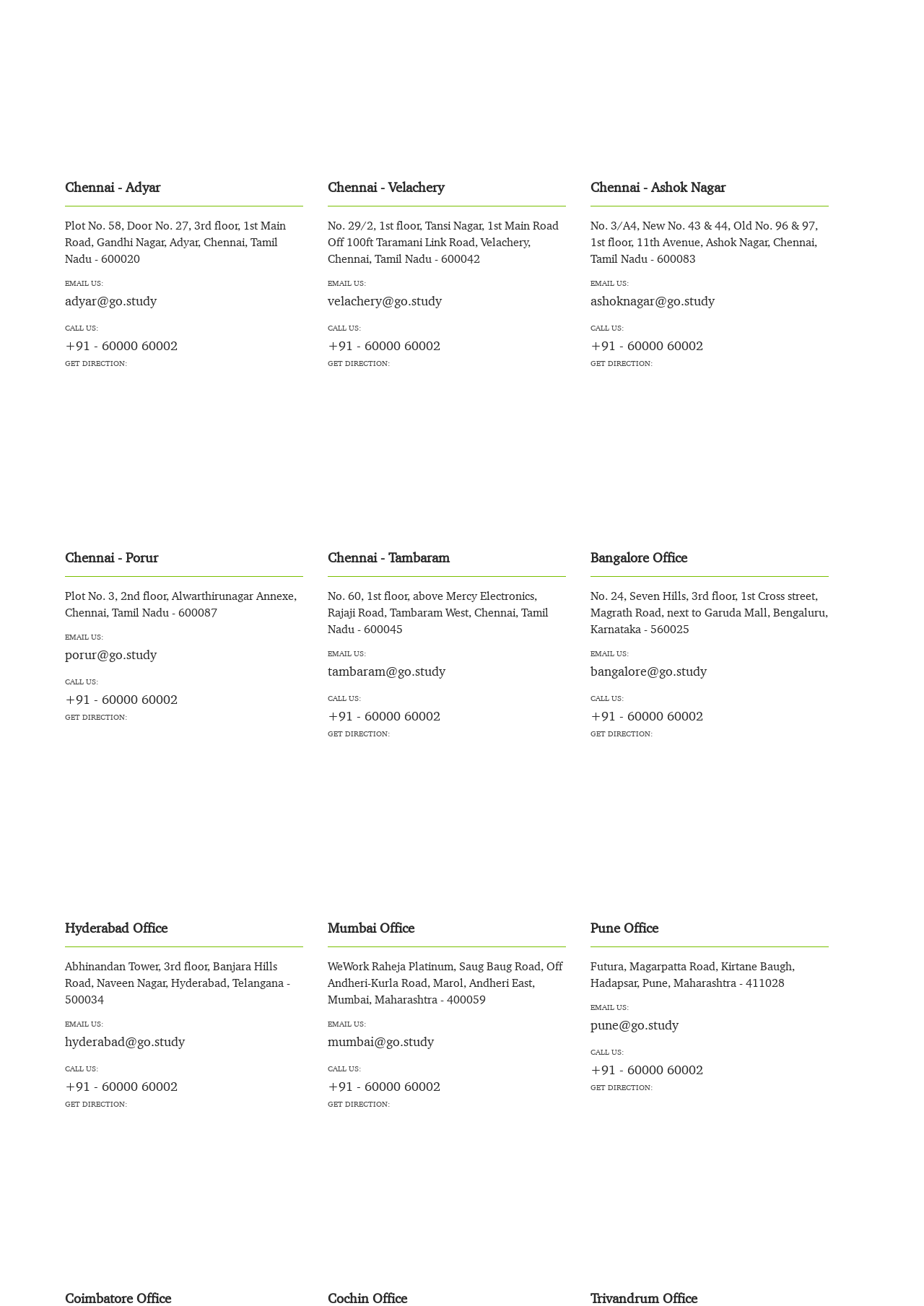Using the information in the image, could you please answer the following question in detail:
What is the address of Chennai - Adyar office?

I found the address by looking at the static text element under the 'Chennai - Adyar' heading, which provides the full address of the office.